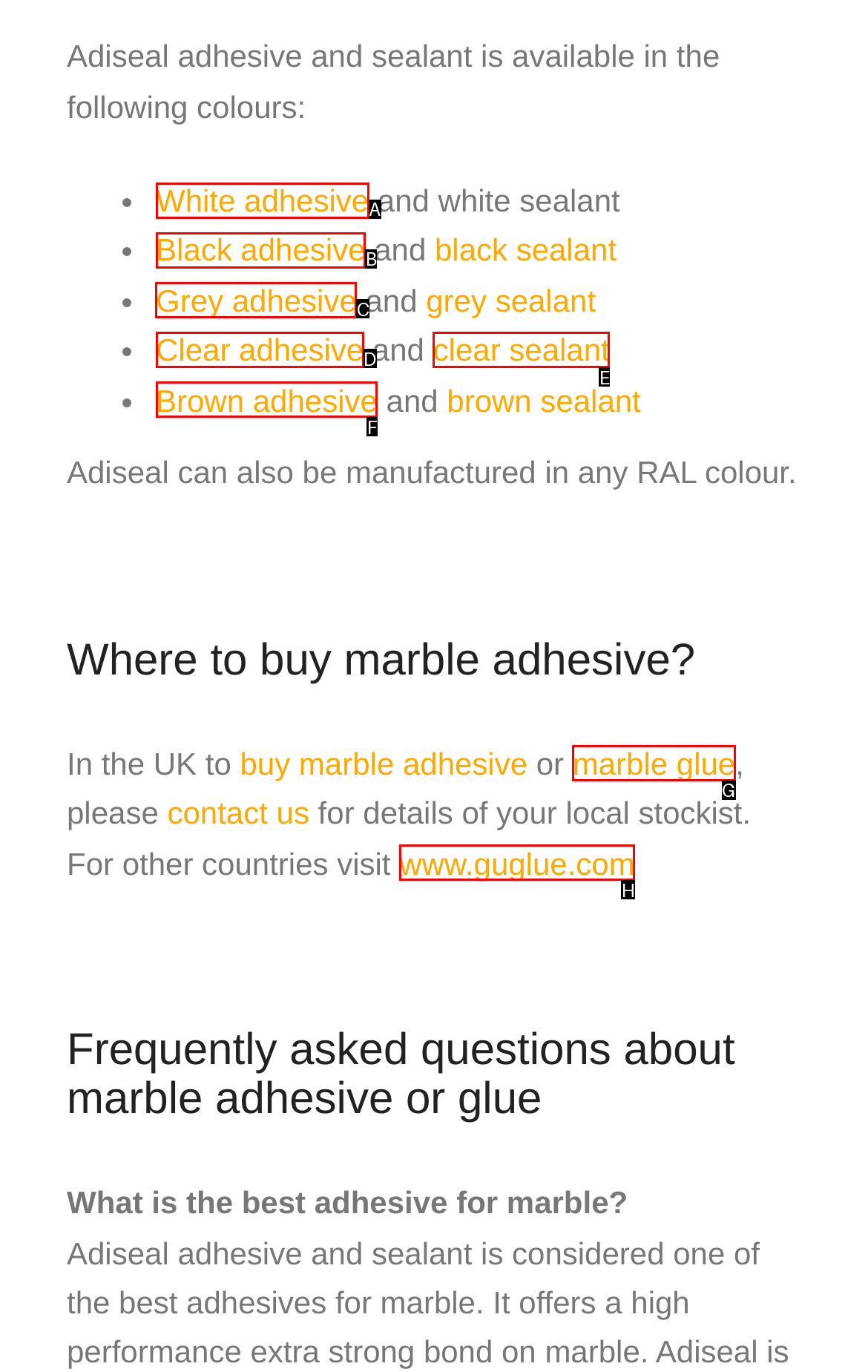Determine which HTML element to click for this task: Click on Grey adhesive Provide the letter of the selected choice.

C